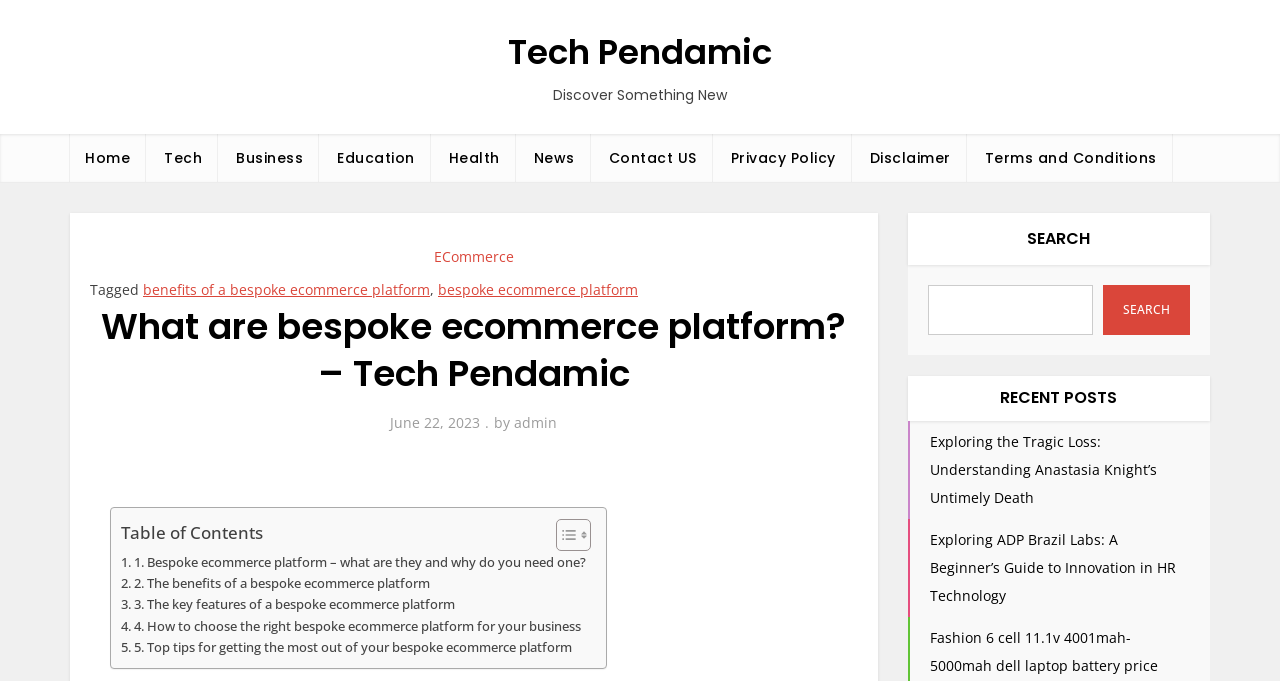Please specify the bounding box coordinates of the clickable region necessary for completing the following instruction: "Check the 'RECENT POSTS' section". The coordinates must consist of four float numbers between 0 and 1, i.e., [left, top, right, bottom].

[0.709, 0.552, 0.945, 0.618]